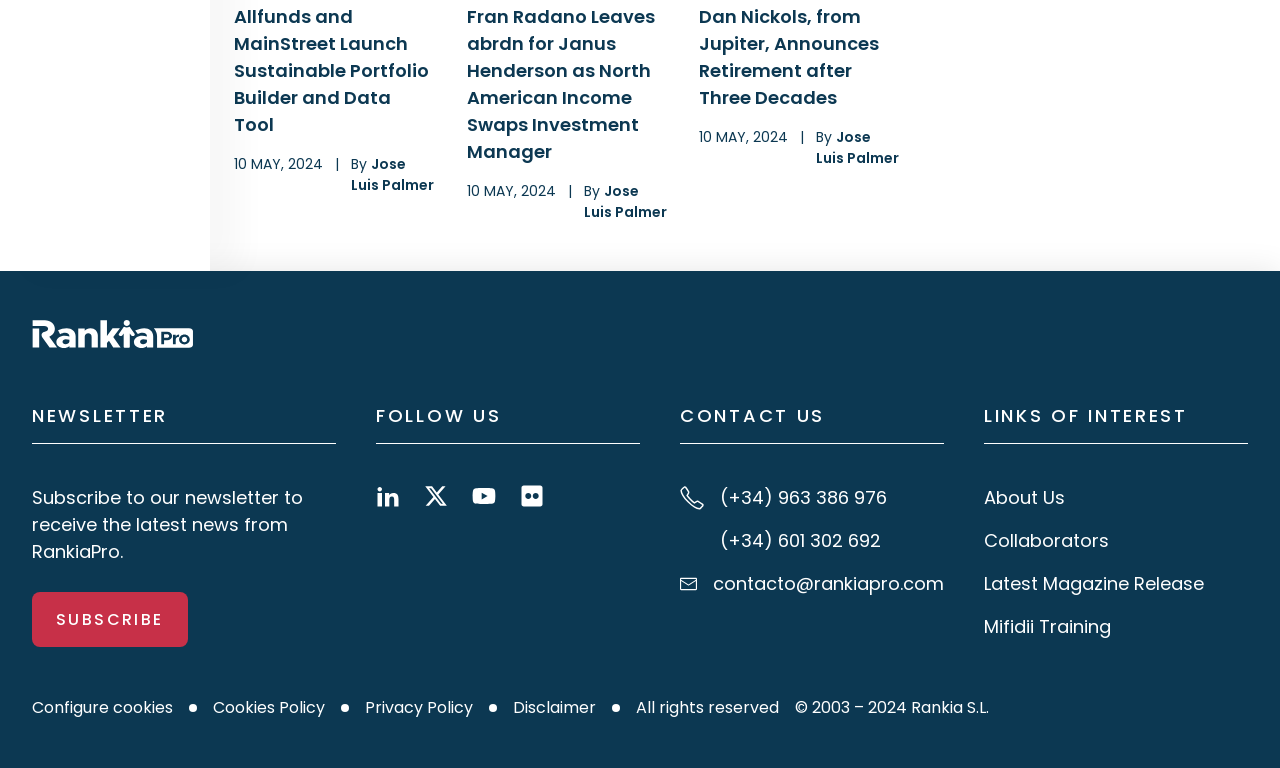Please respond to the question using a single word or phrase:
What are the social media platforms listed on the webpage?

Unknown